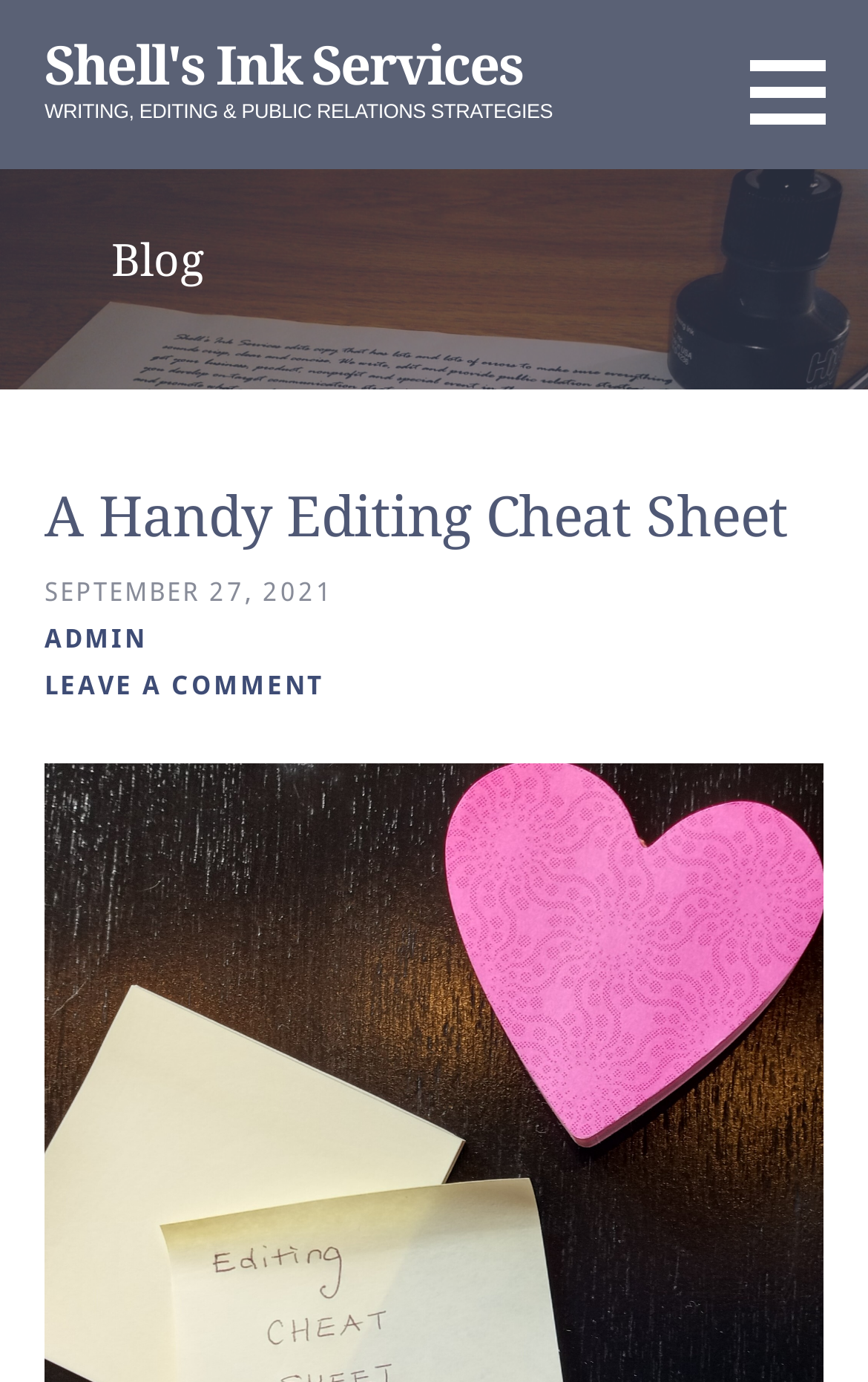From the details in the image, provide a thorough response to the question: What is the name of the service provider?

The name of the service provider can be found in the top-left corner of the webpage, where it says 'Shell's Ink Services' in a link format.